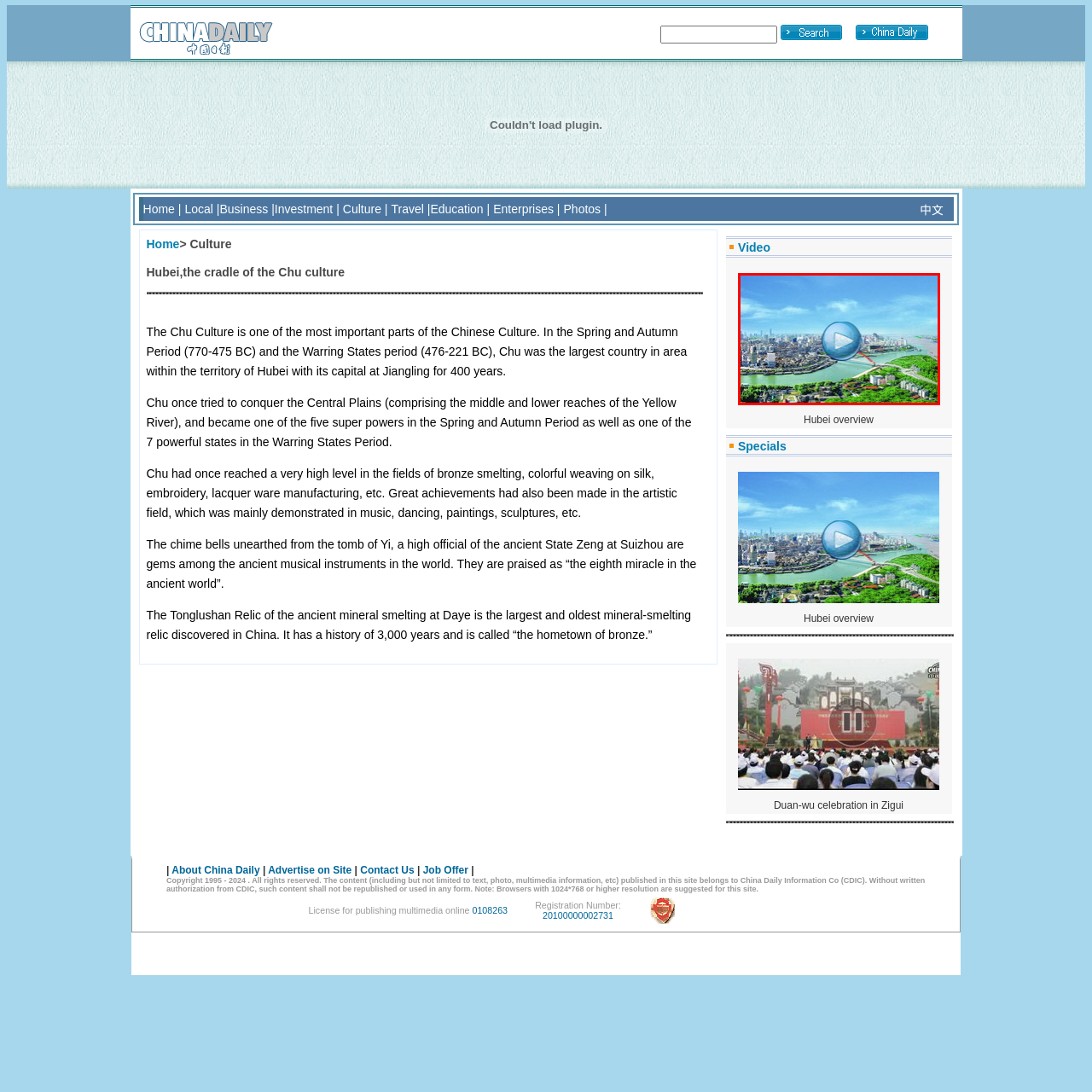Observe the content inside the red rectangle and respond to the question with one word or phrase: 
What is the juxtaposition showcased in the image?

urban development and natural beauty